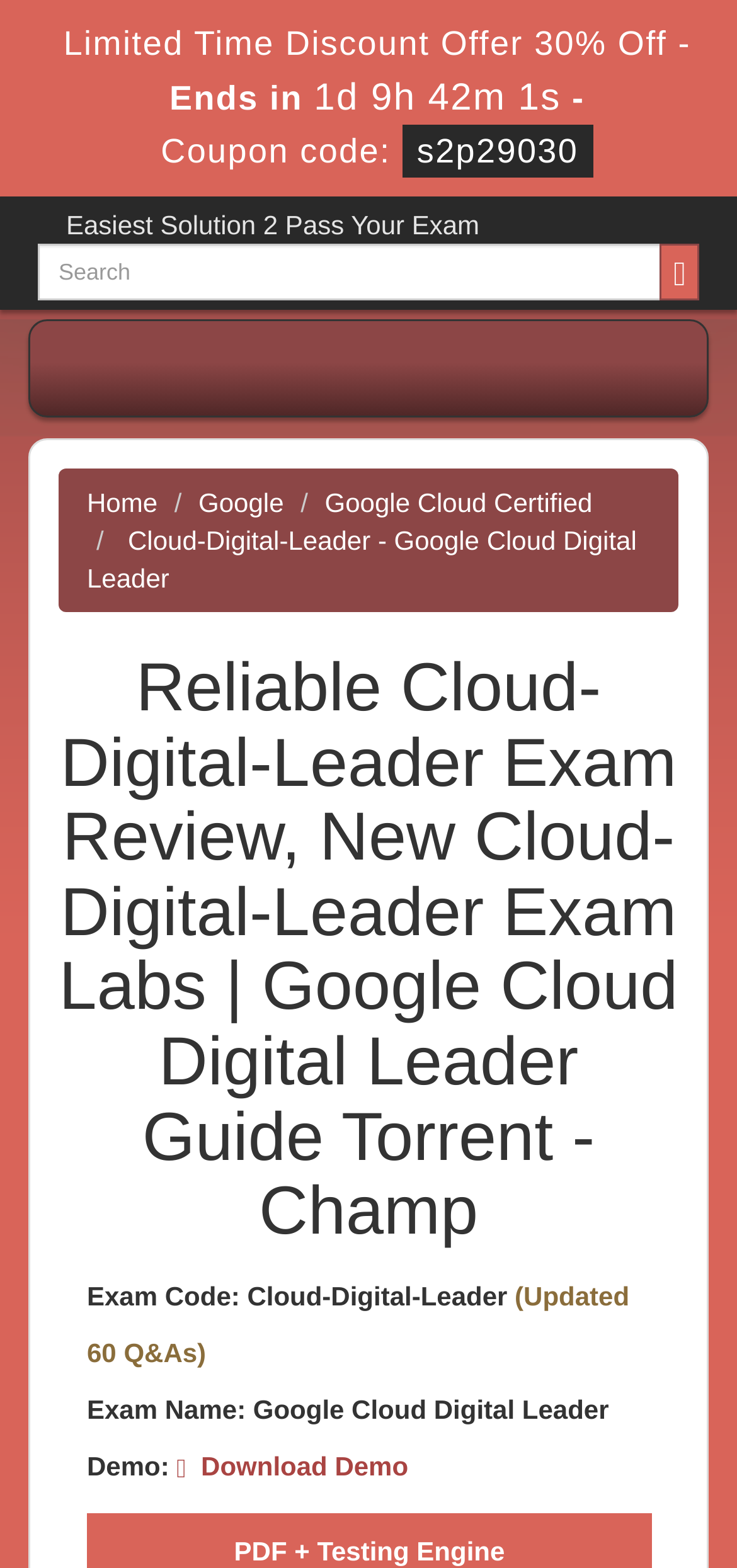What is the format of the demo?
Could you please answer the question thoroughly and with as much detail as possible?

The format of the demo can be found in the static text element at the bottom of the page, which states 'PDF + Testing Engine'.